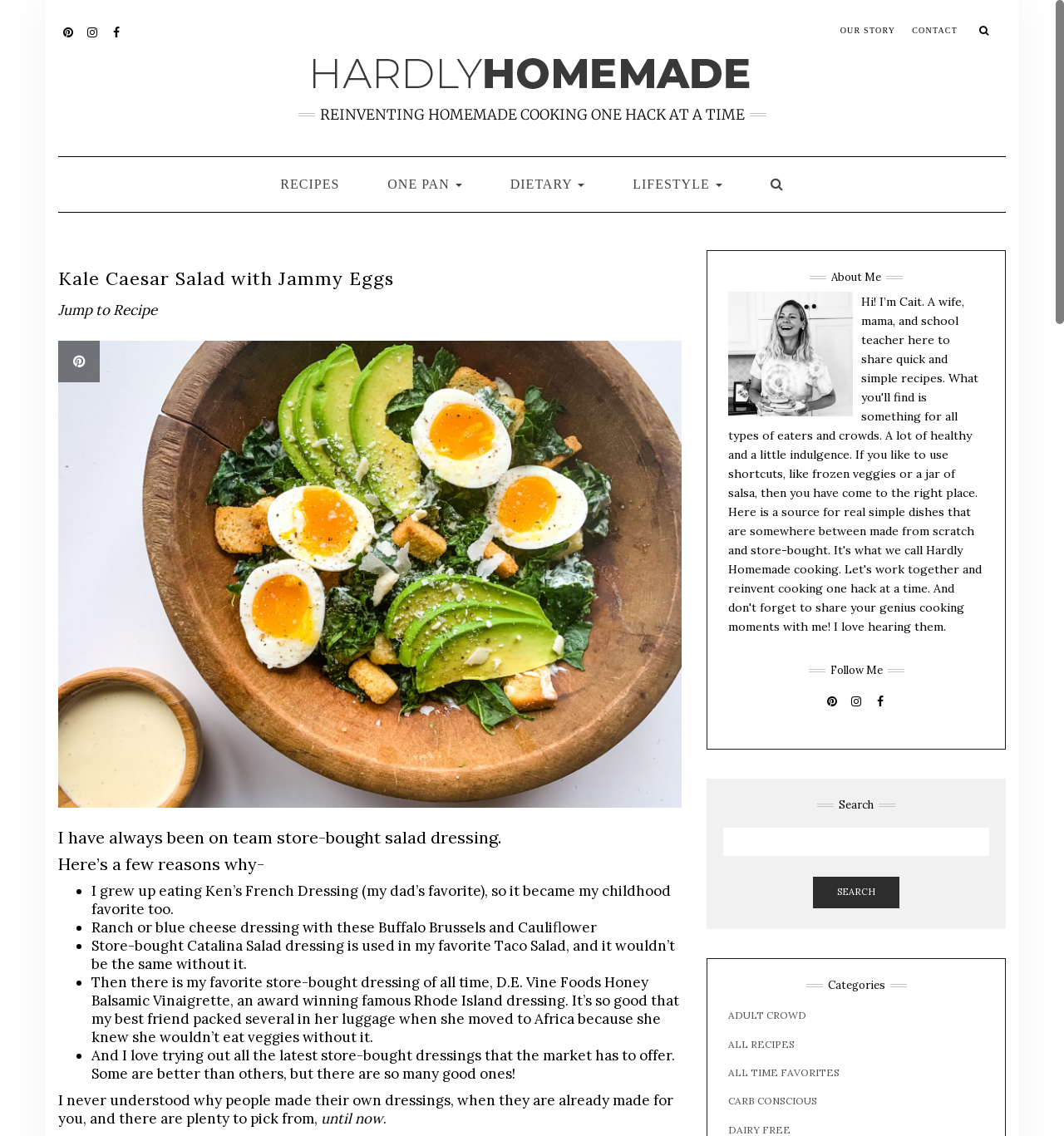Kindly determine the bounding box coordinates for the clickable area to achieve the given instruction: "Search for a recipe".

[0.68, 0.729, 0.93, 0.8]